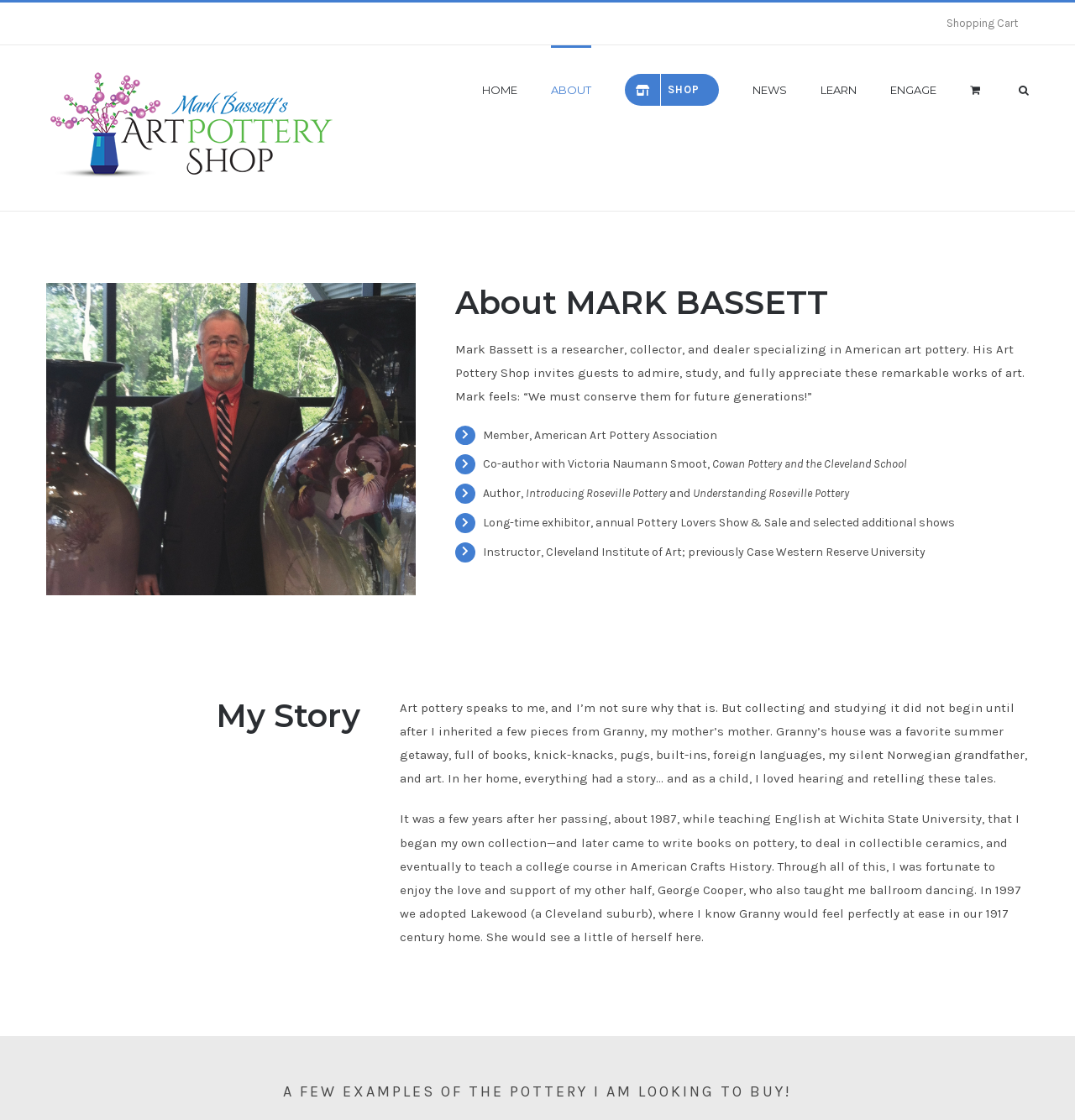Calculate the bounding box coordinates of the UI element given the description: "NEWS".

[0.7, 0.04, 0.732, 0.118]